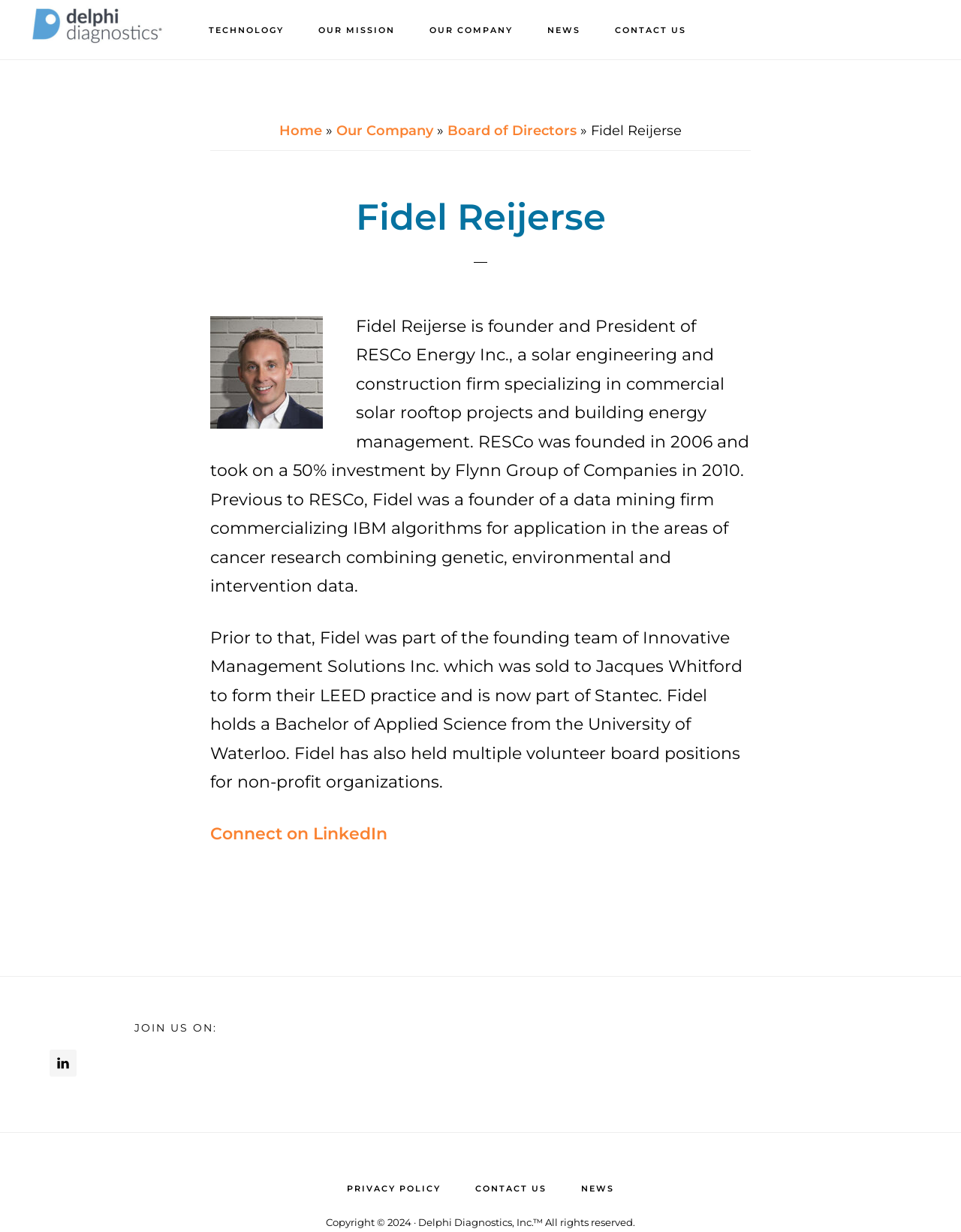What social media platform can Fidel Reijerse be connected with?
Look at the image and answer the question using a single word or phrase.

LinkedIn